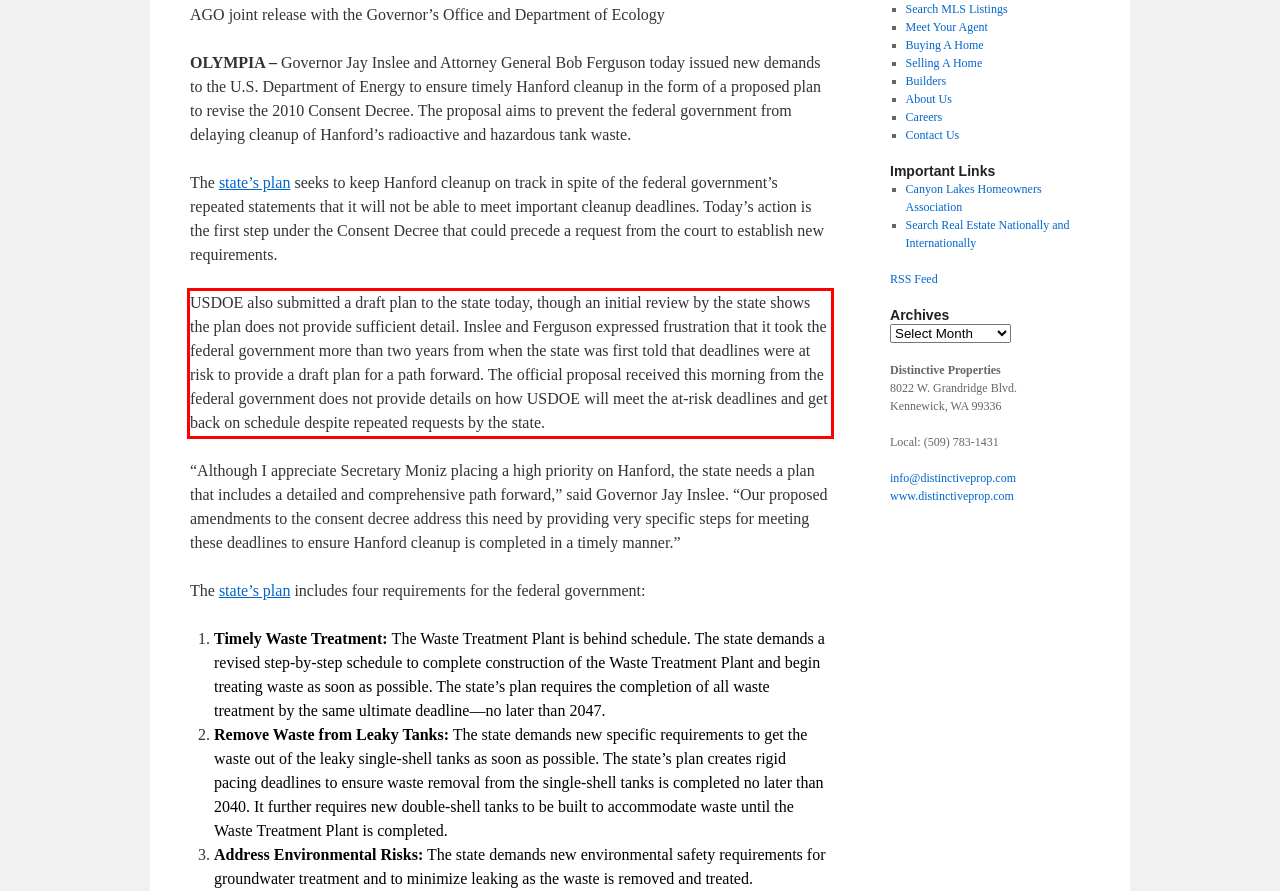You have a screenshot of a webpage with a red bounding box. Use OCR to generate the text contained within this red rectangle.

USDOE also submitted a draft plan to the state today, though an initial review by the state shows the plan does not provide sufficient detail. Inslee and Ferguson expressed frustration that it took the federal government more than two years from when the state was first told that deadlines were at risk to provide a draft plan for a path forward. The official proposal received this morning from the federal government does not provide details on how USDOE will meet the at-risk deadlines and get back on schedule despite repeated requests by the state.